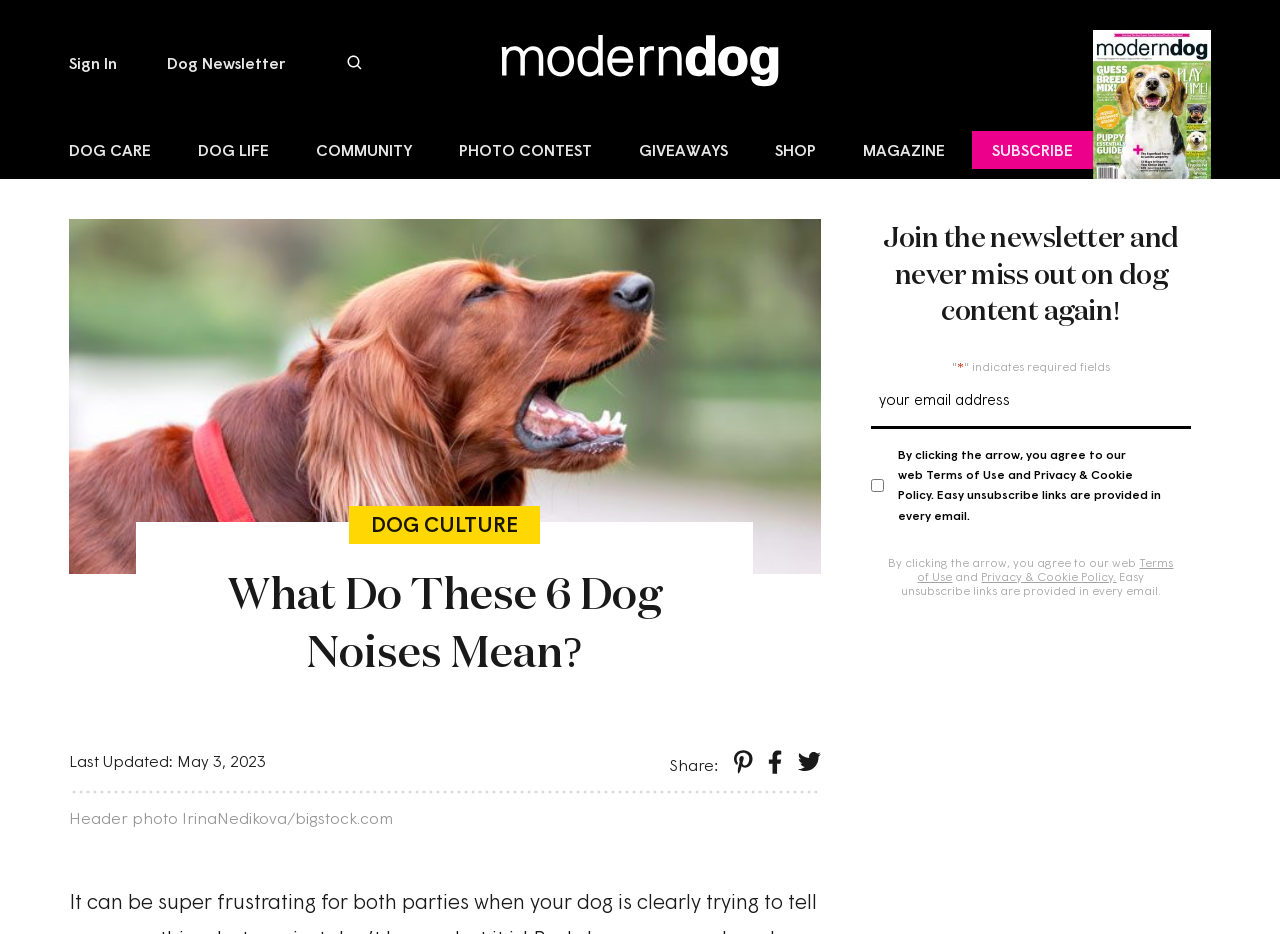How many links are in the top navigation bar?
Please provide a single word or phrase based on the screenshot.

9